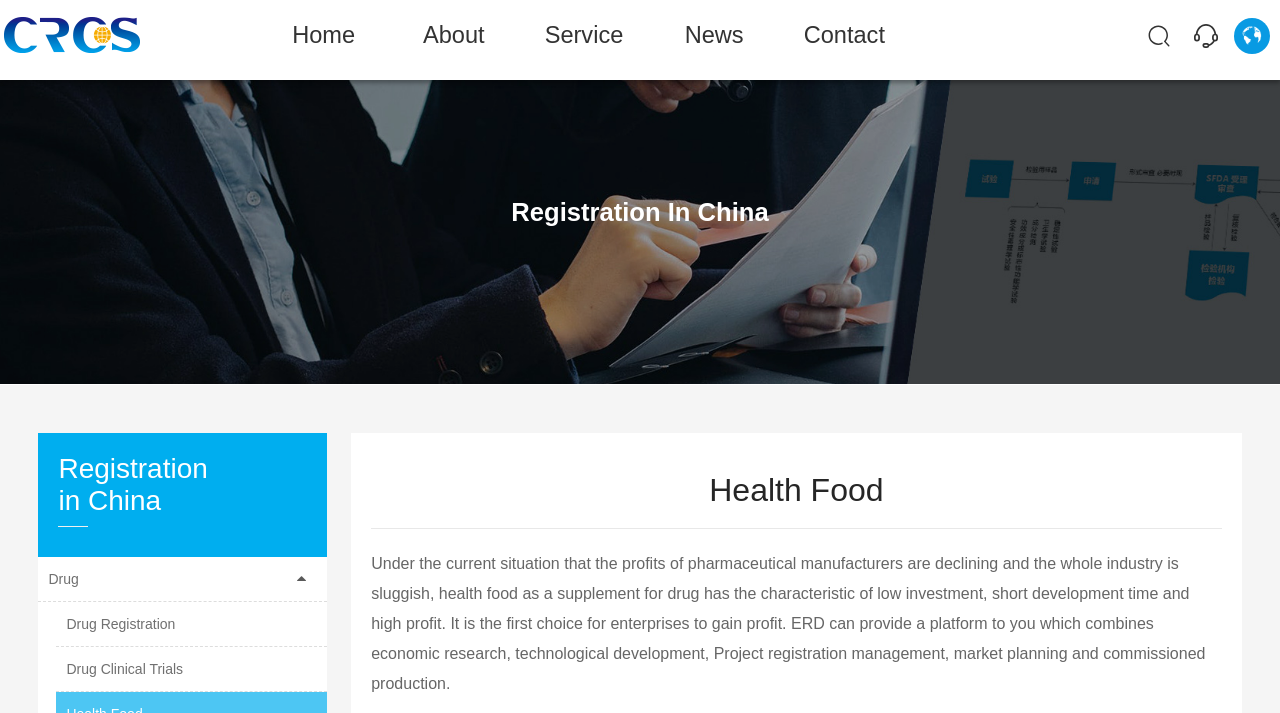Use a single word or phrase to answer the question:
What is the topic of the paragraph below the heading 'Health Food'?

Health food as a supplement for drug